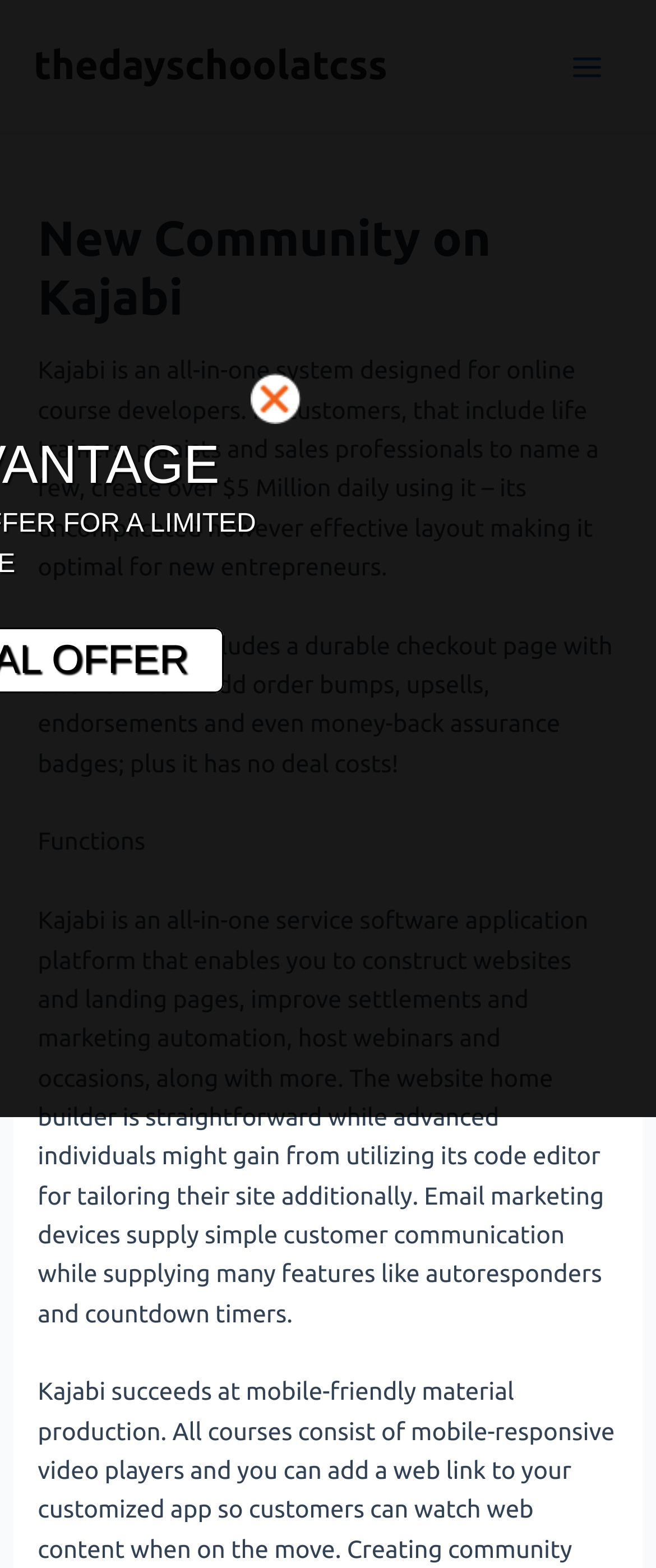Can you extract the headline from the webpage for me?

New Community on Kajabi